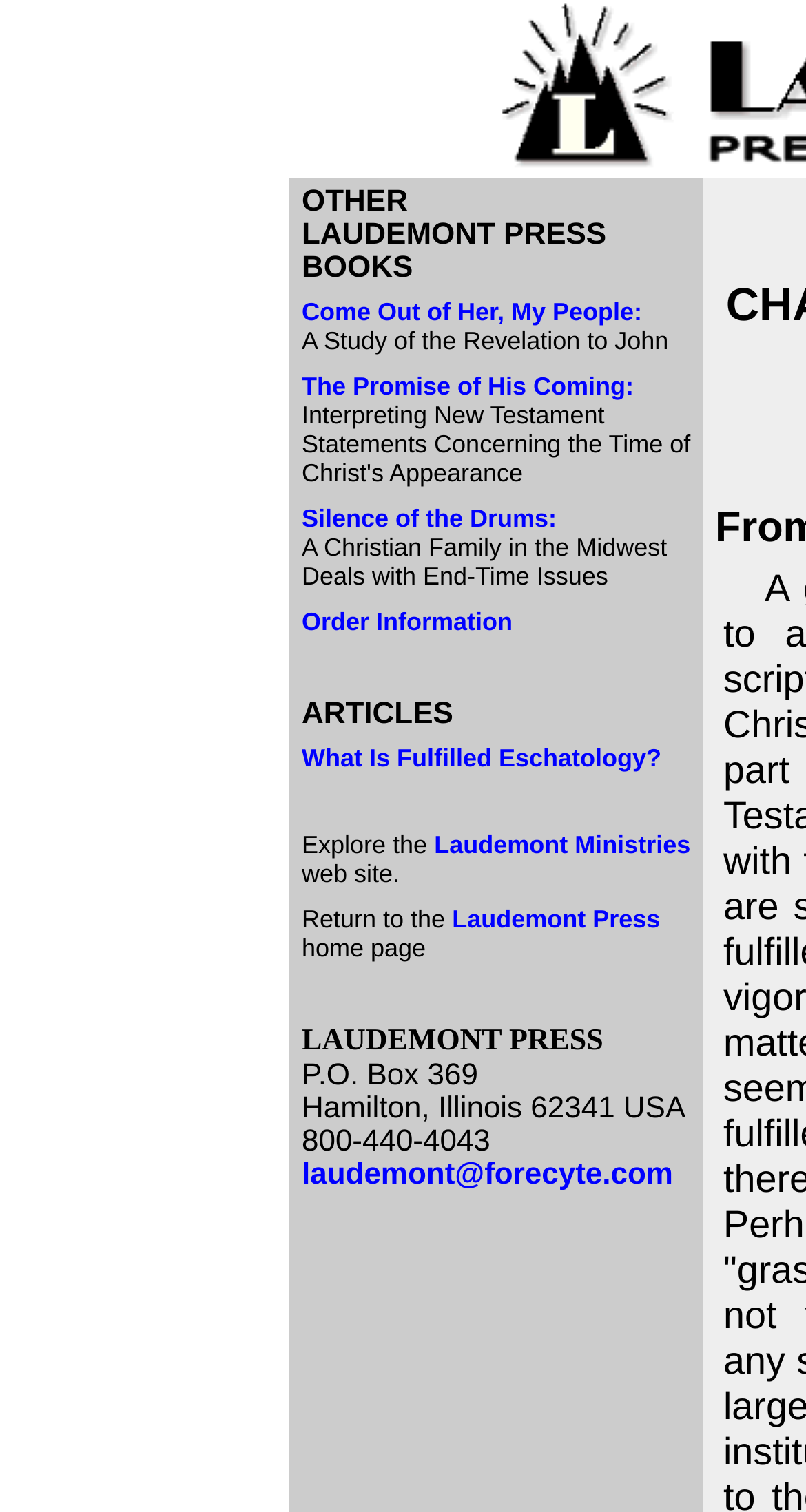Provide the bounding box coordinates of the section that needs to be clicked to accomplish the following instruction: "Read the privacy policy."

None